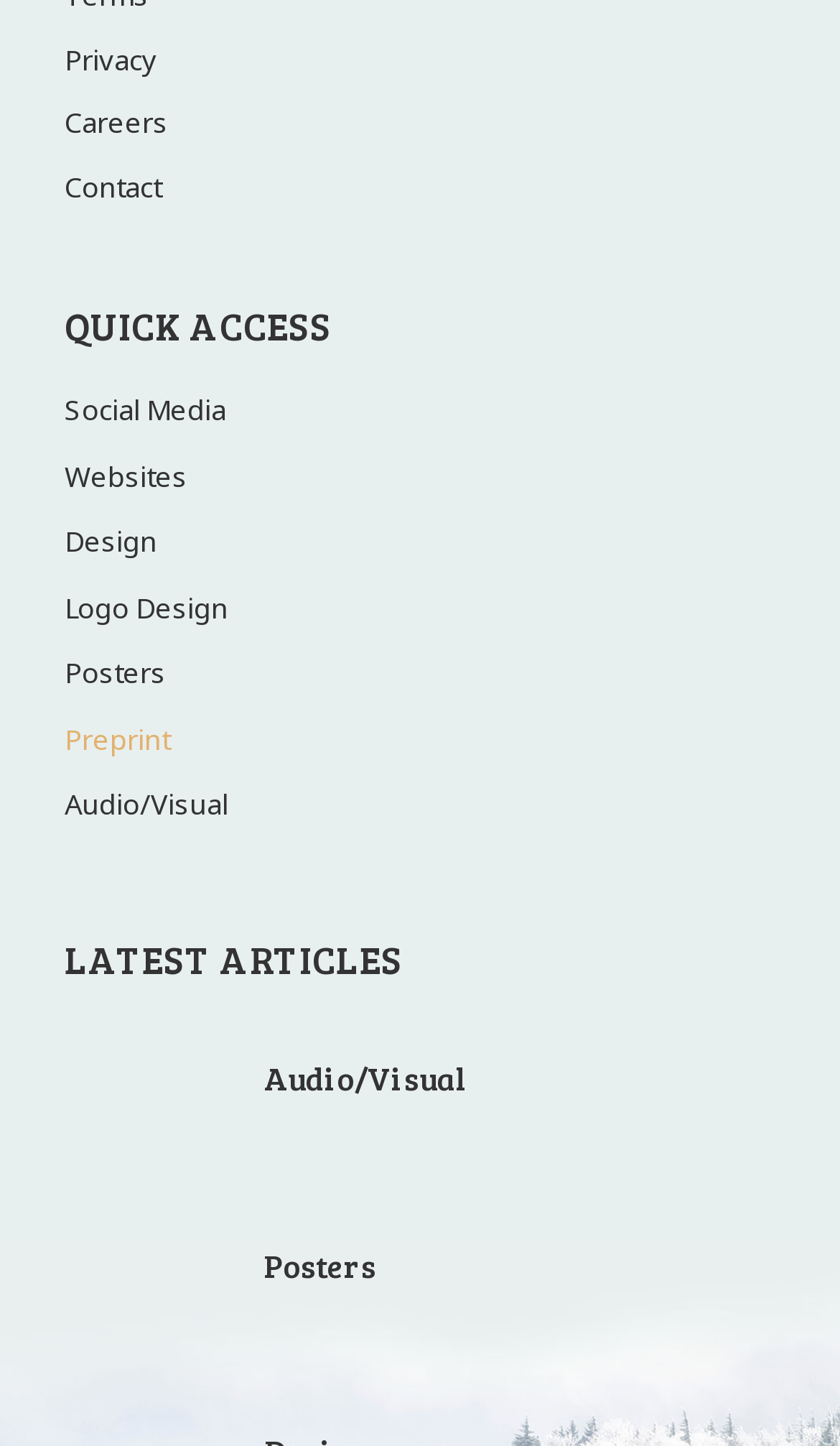Determine the bounding box coordinates of the section to be clicked to follow the instruction: "Click on the 'Privacy' link". The coordinates should be given as four float numbers between 0 and 1, formatted as [left, top, right, bottom].

[0.077, 0.025, 0.187, 0.054]